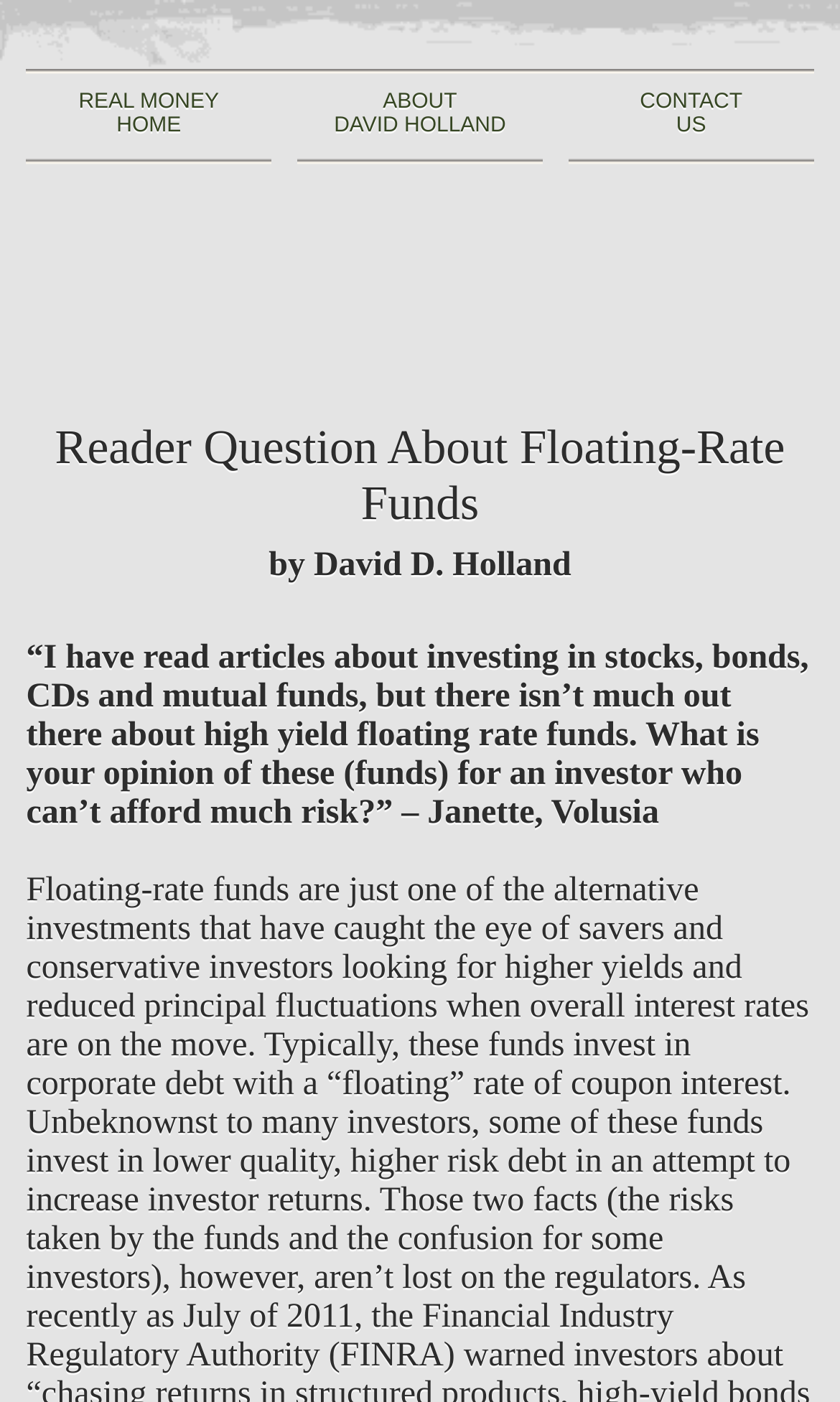Find and provide the bounding box coordinates for the UI element described here: "About David Holland". The coordinates should be given as four float numbers between 0 and 1: [left, top, right, bottom].

[0.354, 0.049, 0.646, 0.144]